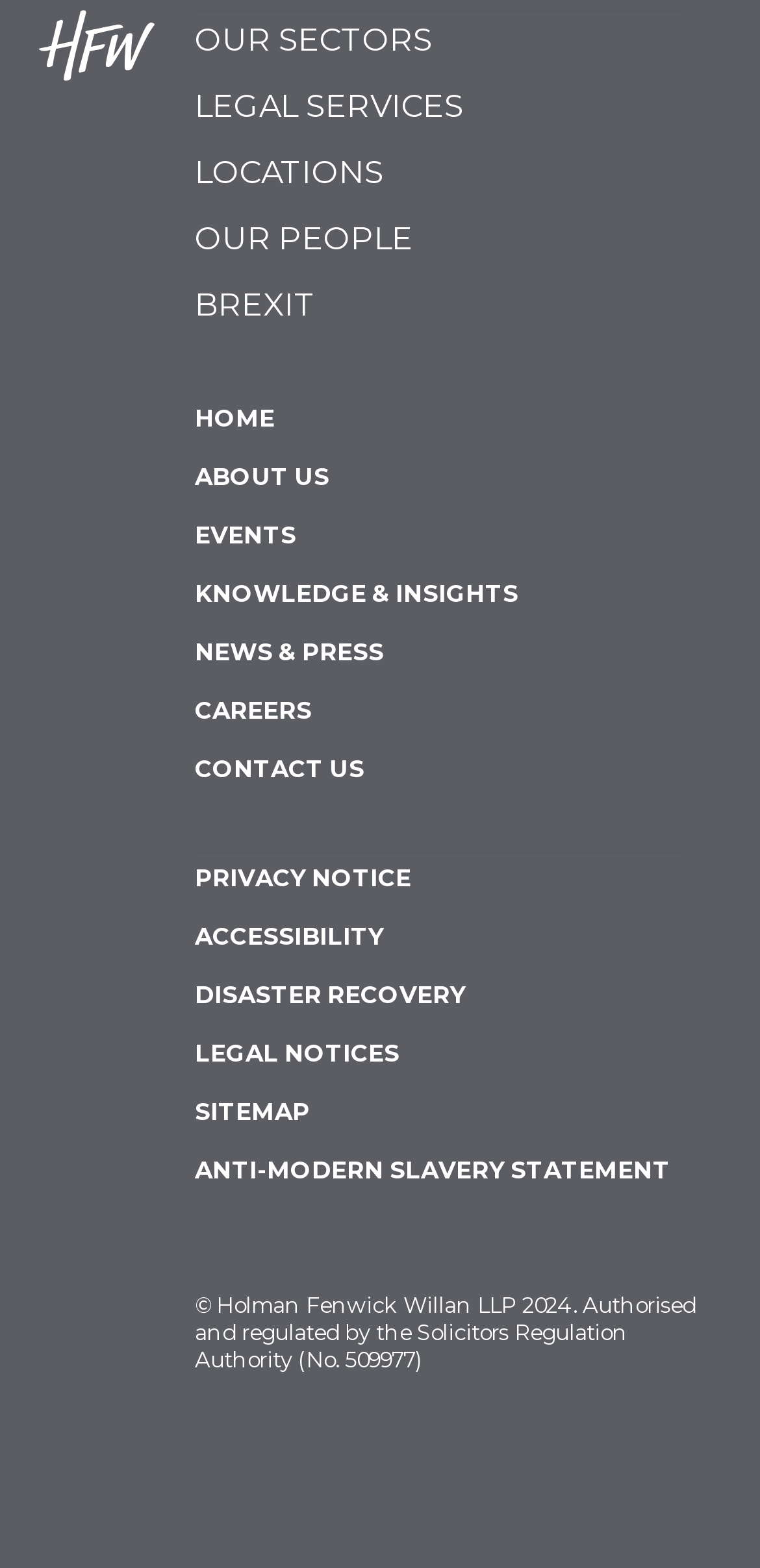Please provide the bounding box coordinates for the element that needs to be clicked to perform the instruction: "go to OUR SECTORS page". The coordinates must consist of four float numbers between 0 and 1, formatted as [left, top, right, bottom].

[0.256, 0.014, 0.897, 0.056]